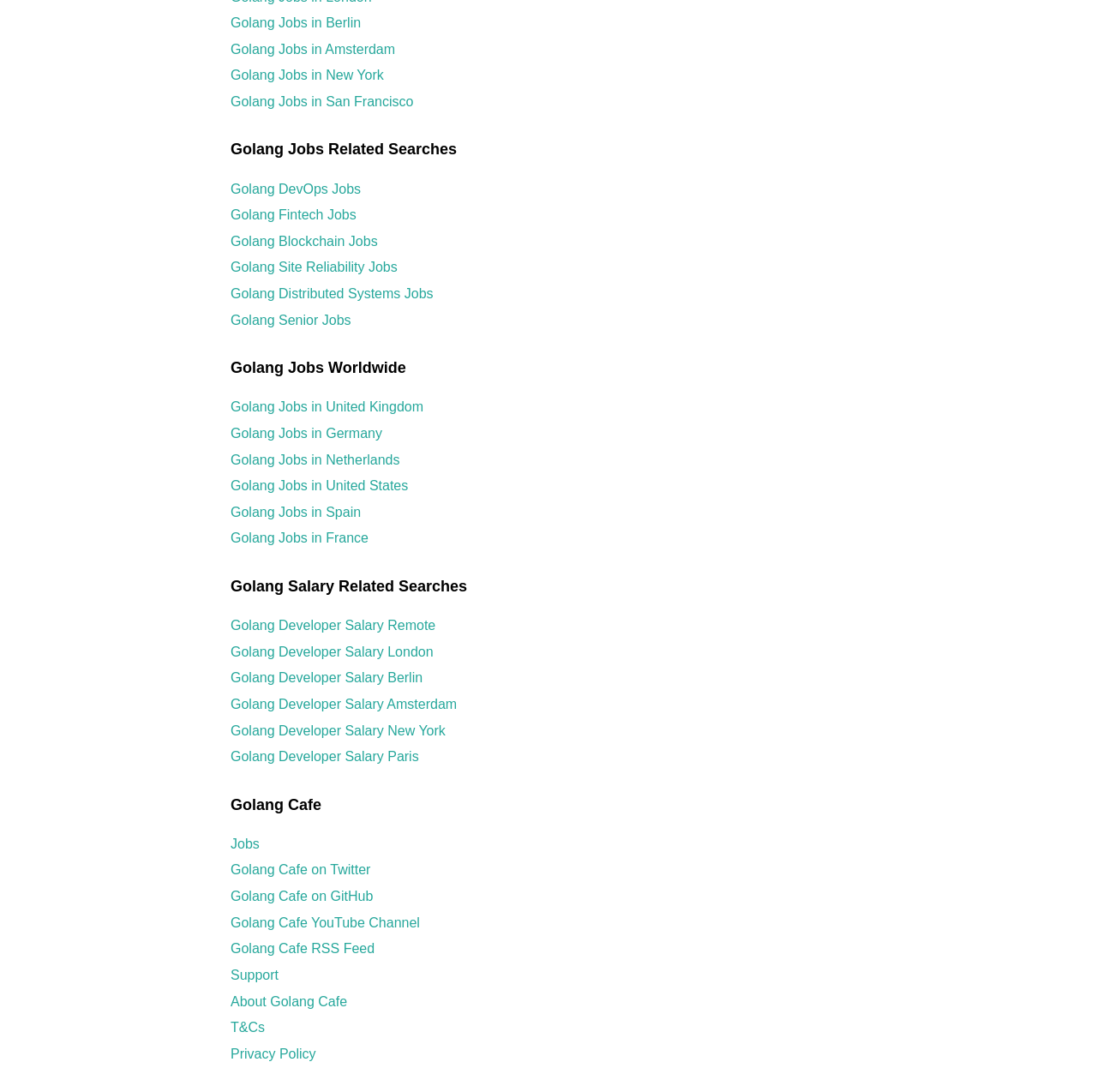Please find the bounding box coordinates of the element that you should click to achieve the following instruction: "Search for Golang jobs in Berlin". The coordinates should be presented as four float numbers between 0 and 1: [left, top, right, bottom].

[0.21, 0.014, 0.329, 0.028]